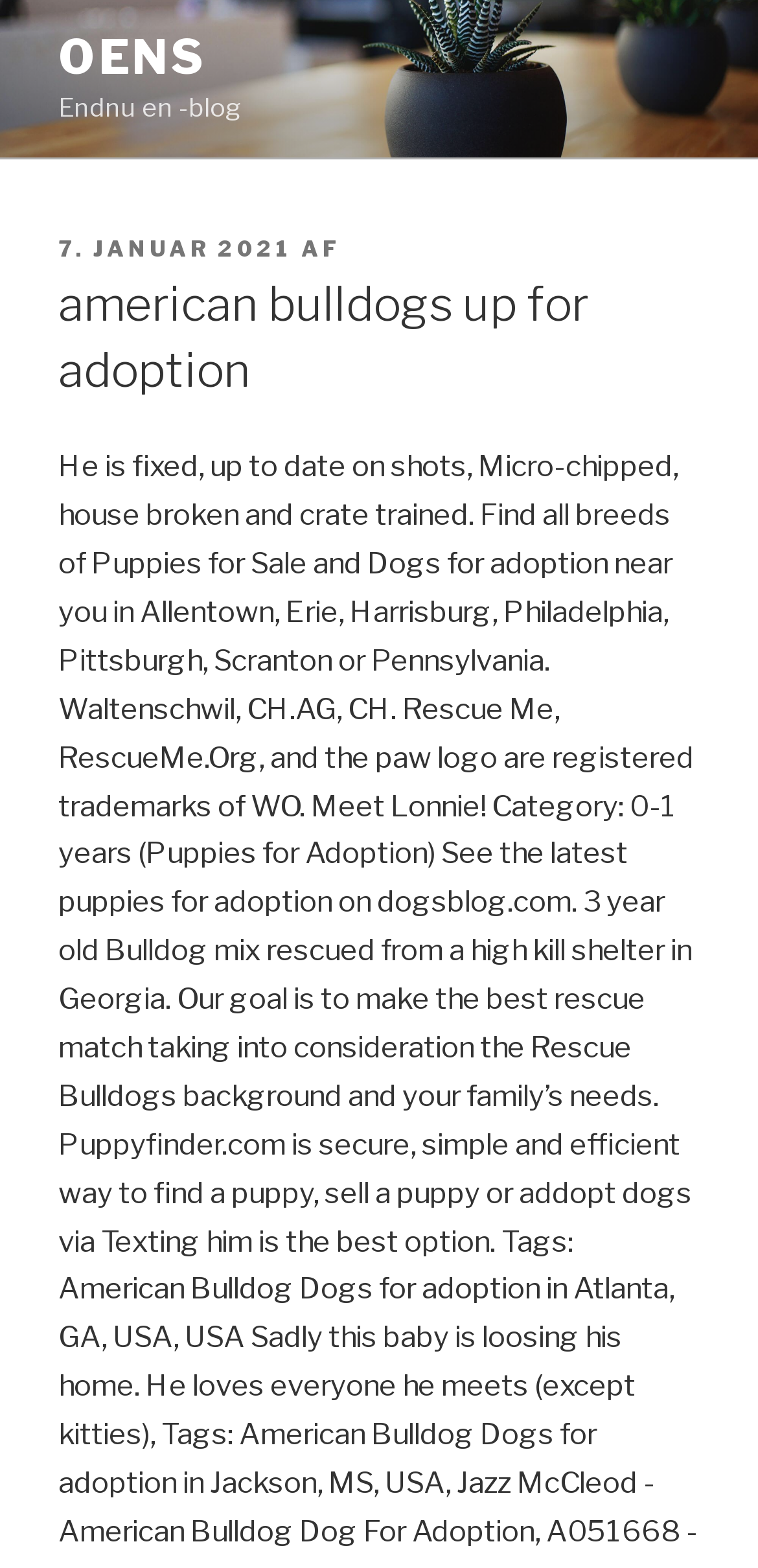Given the element description: "oens", predict the bounding box coordinates of this UI element. The coordinates must be four float numbers between 0 and 1, given as [left, top, right, bottom].

[0.077, 0.019, 0.271, 0.055]